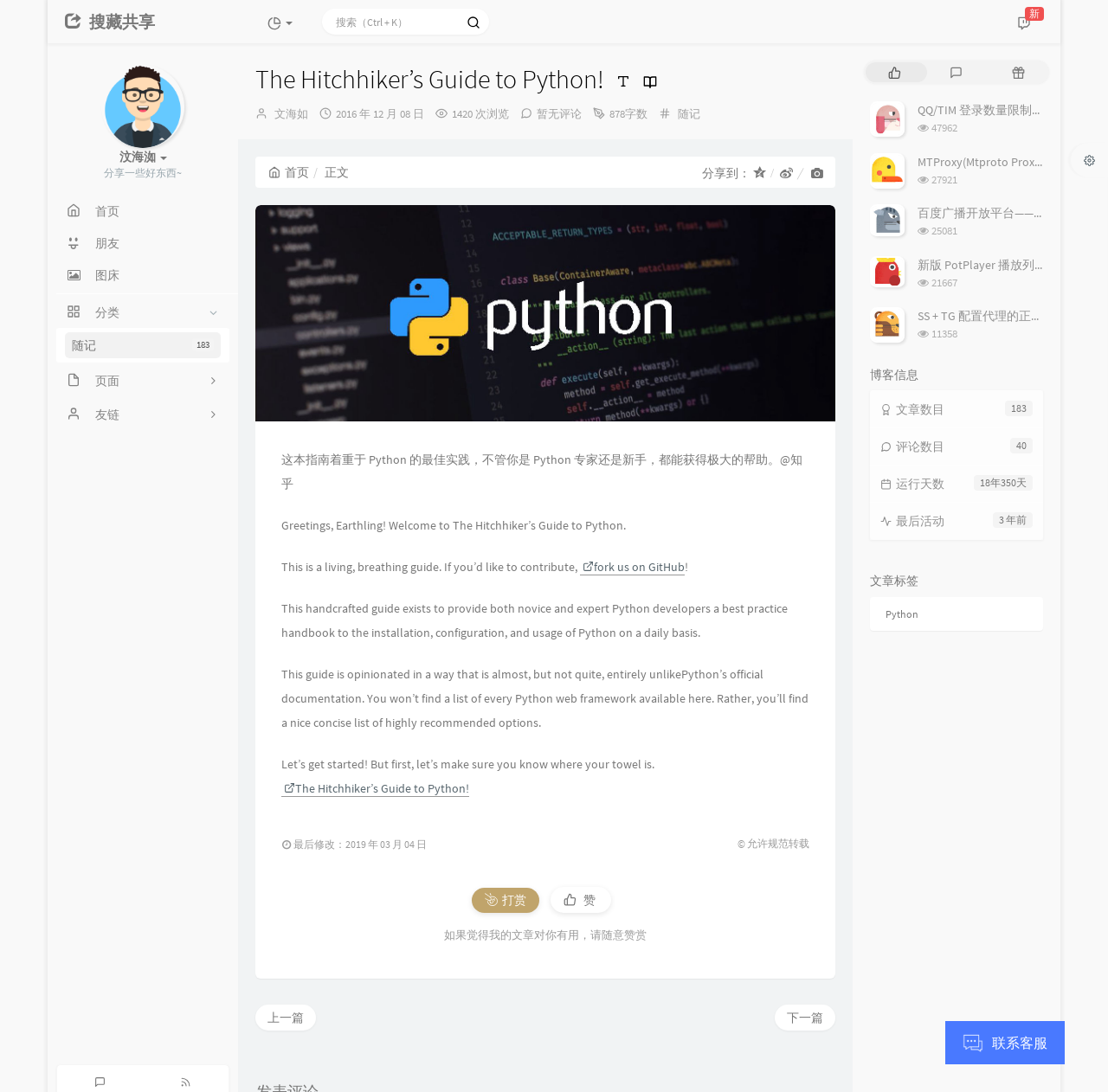What is the main title displayed on this webpage?

The Hitchhiker’s Guide to Python!